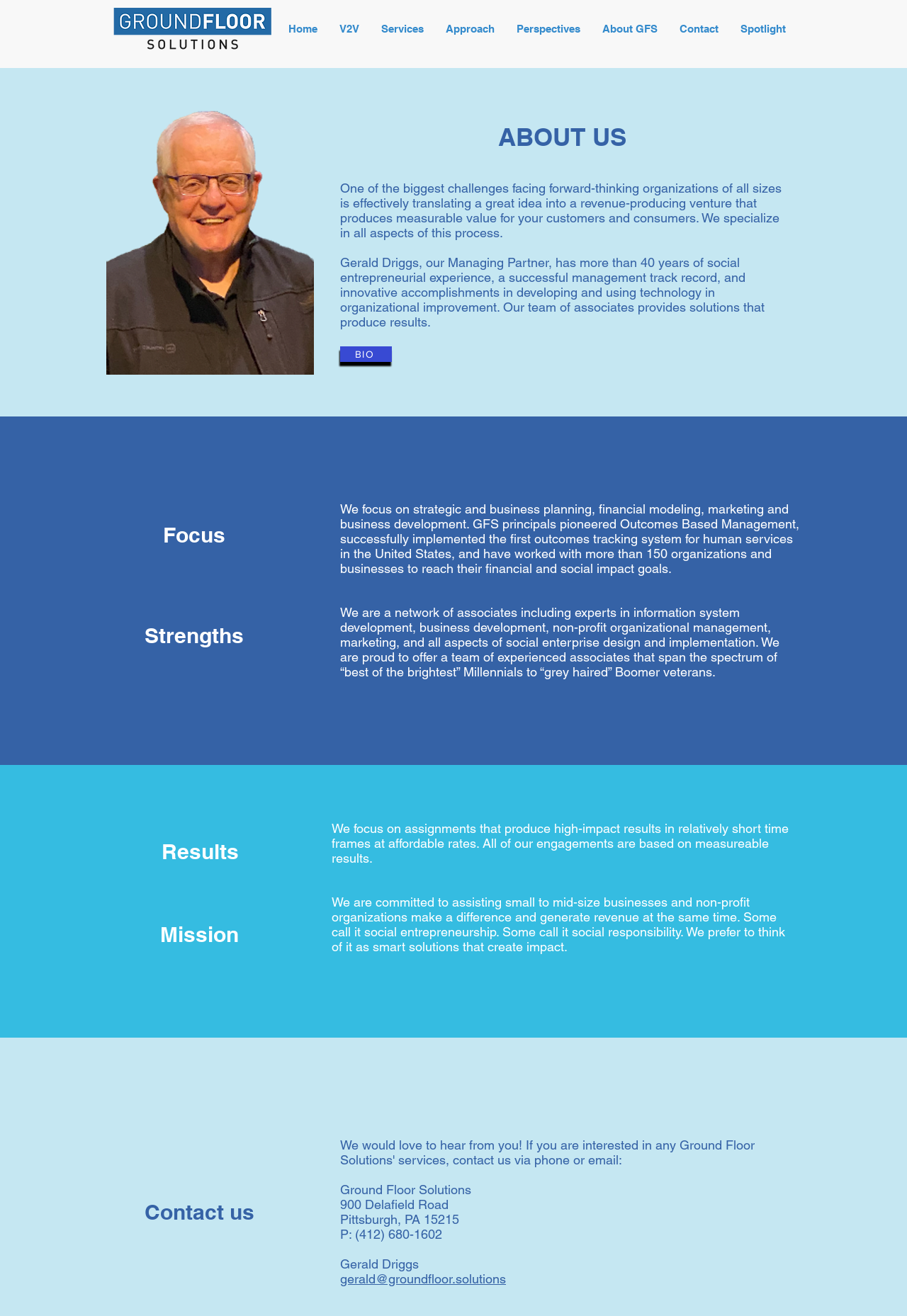Ascertain the bounding box coordinates for the UI element detailed here: "Spotlight". The coordinates should be provided as [left, top, right, bottom] with each value being a float between 0 and 1.

[0.804, 0.008, 0.878, 0.036]